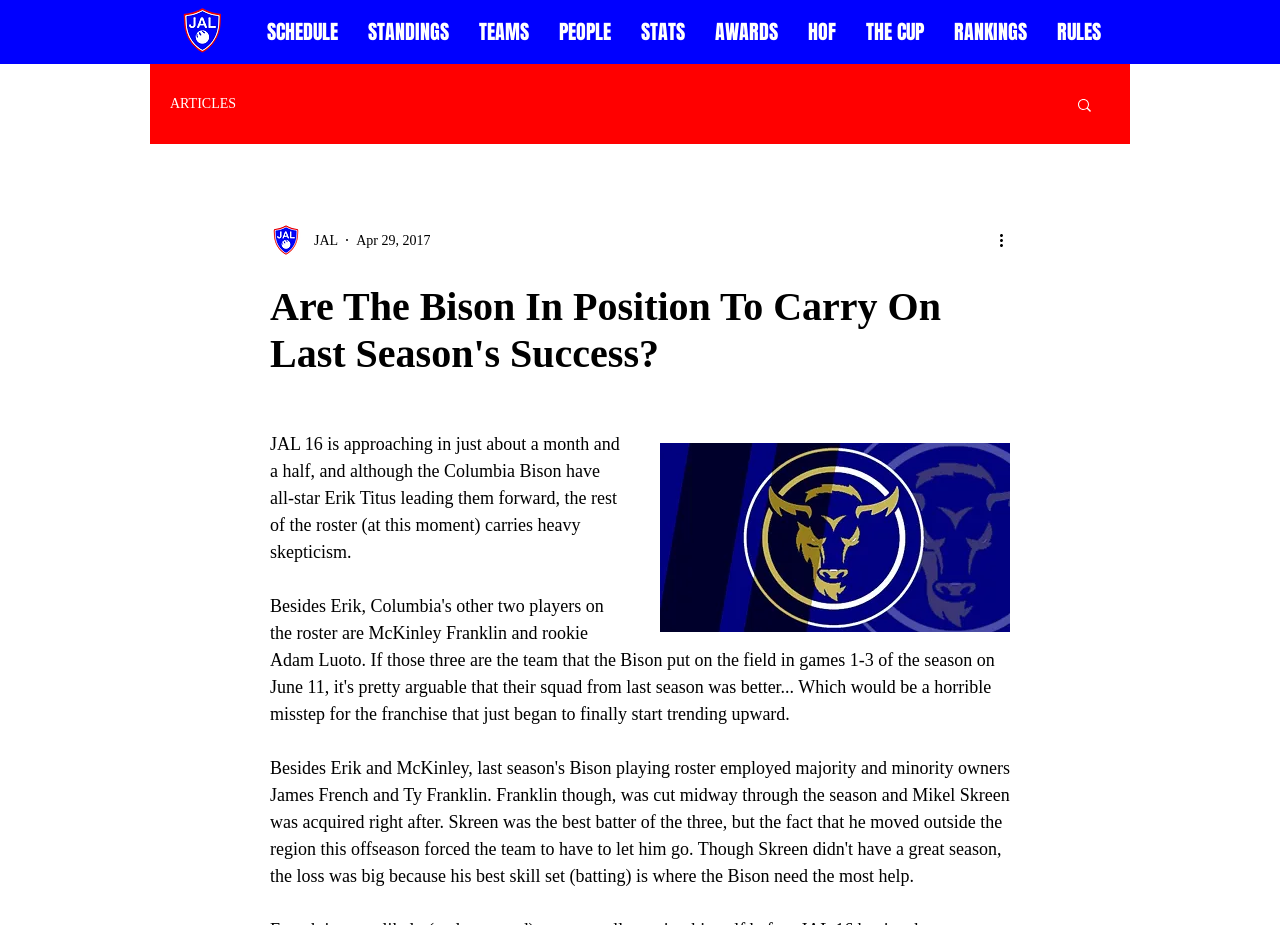Highlight the bounding box coordinates of the element that should be clicked to carry out the following instruction: "Go to the JAL logo". The coordinates must be given as four float numbers ranging from 0 to 1, i.e., [left, top, right, bottom].

[0.143, 0.009, 0.173, 0.057]